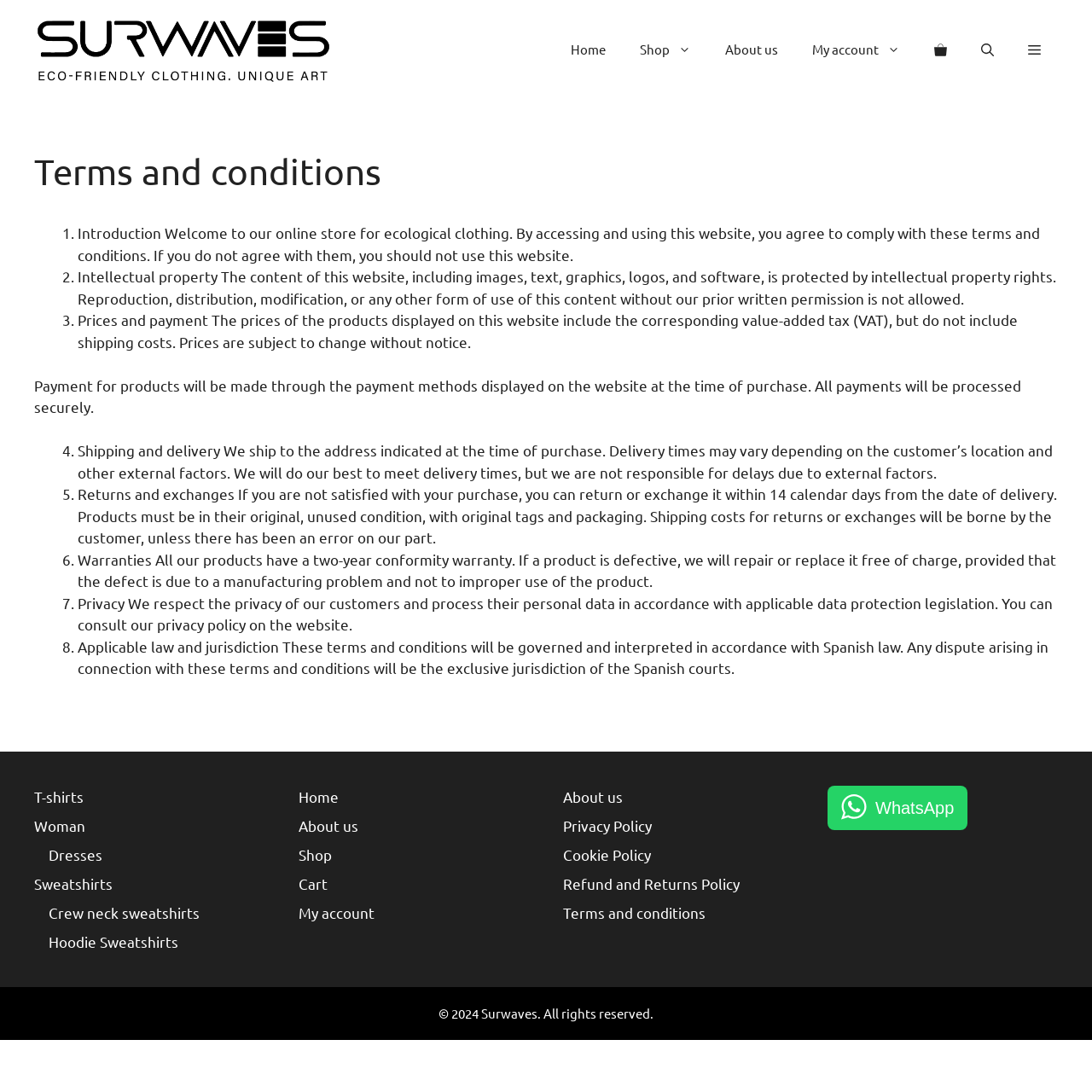Identify and provide the main heading of the webpage.

Terms and conditions